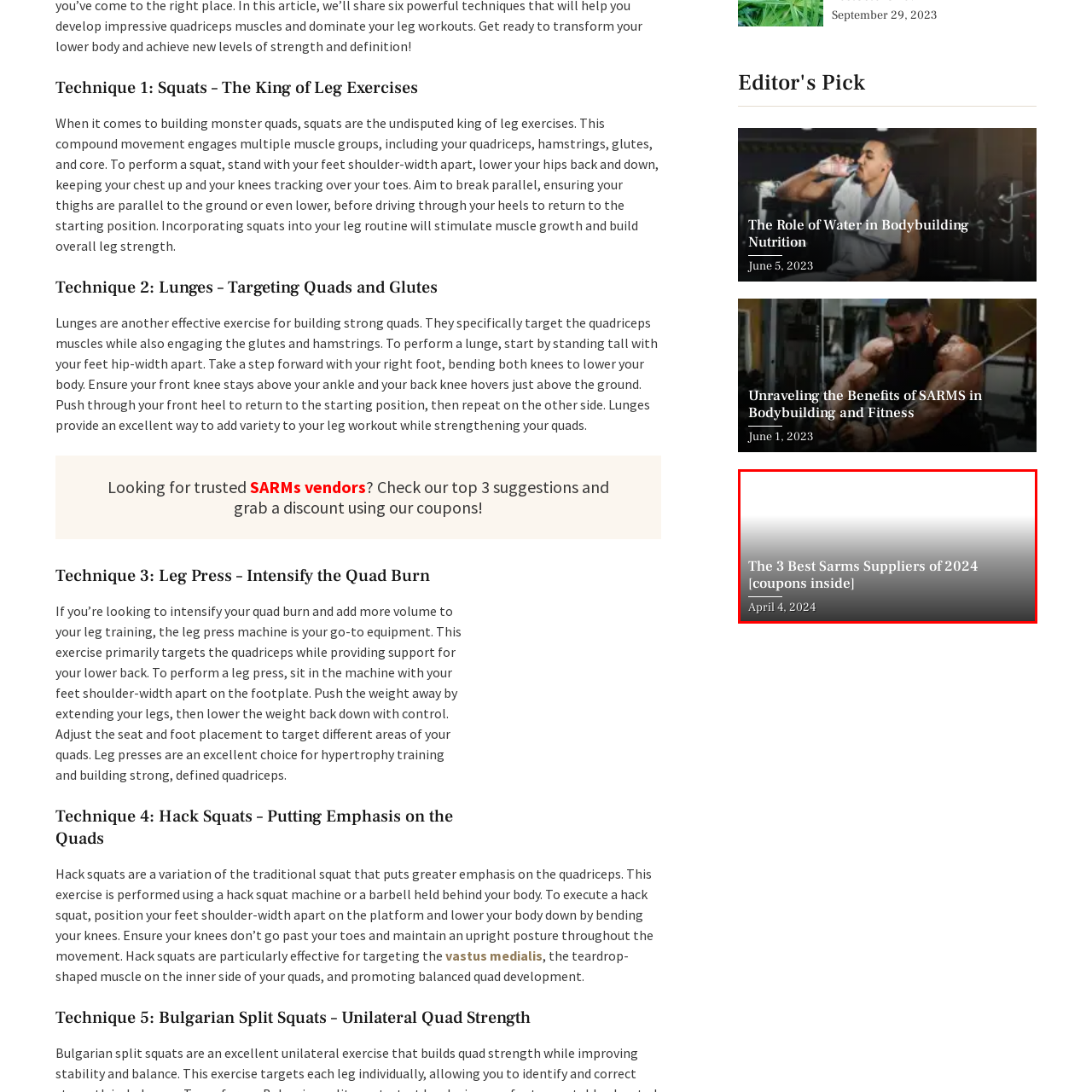Provide a thorough caption for the image that is surrounded by the red boundary.

The image features the title "The 3 Best Sarms Suppliers of 2024" along with a note indicating "coupons inside," suggesting that the content will provide valuable information regarding suppliers of SARMs (Selective Androgen Receptor Modulators) for the year 2024. The date shown at the bottom, "April 4, 2024," indicates when this information was published, emphasizing its timeliness and relevance for those interested in bodybuilding and fitness supplementation. This graphic is likely part of an article designed to guide readers in finding reliable SARMs vendors and taking advantage of discounts.